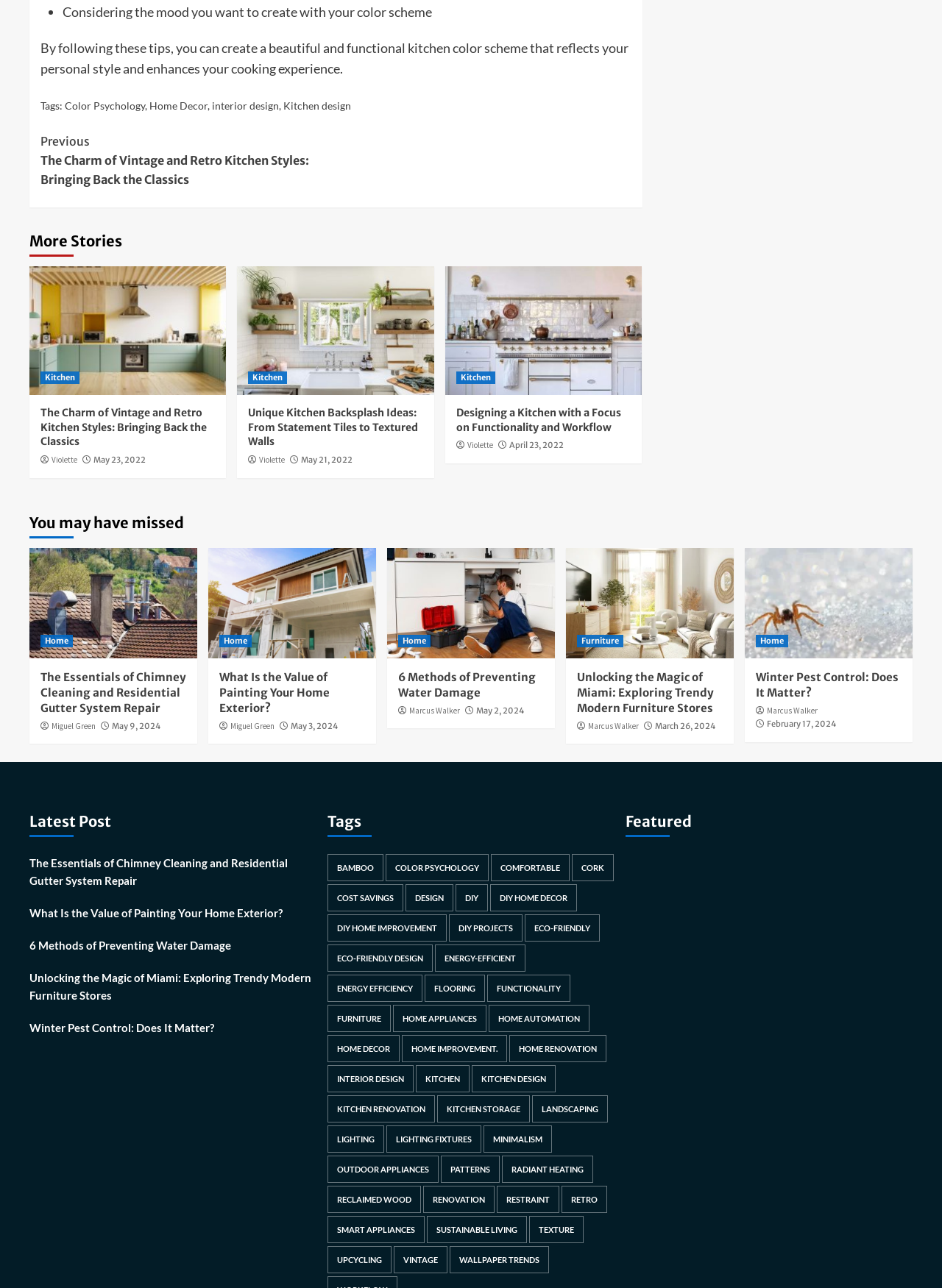Specify the bounding box coordinates (top-left x, top-left y, bottom-right x, bottom-right y) of the UI element in the screenshot that matches this description: Energy-efficient

[0.462, 0.733, 0.558, 0.755]